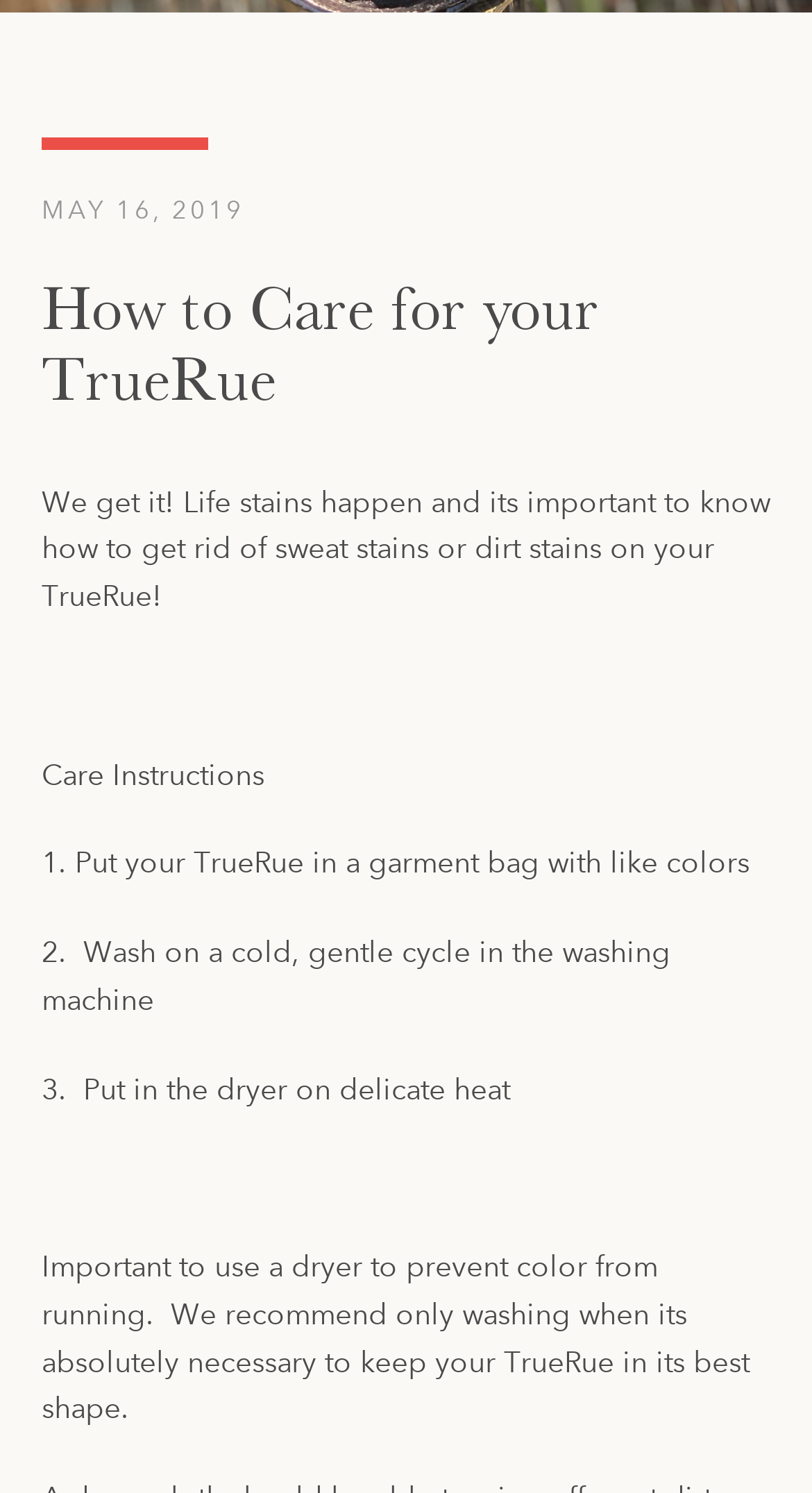Please locate the UI element described by "Instagram" and provide its bounding box coordinates.

[0.562, 0.153, 0.613, 0.178]